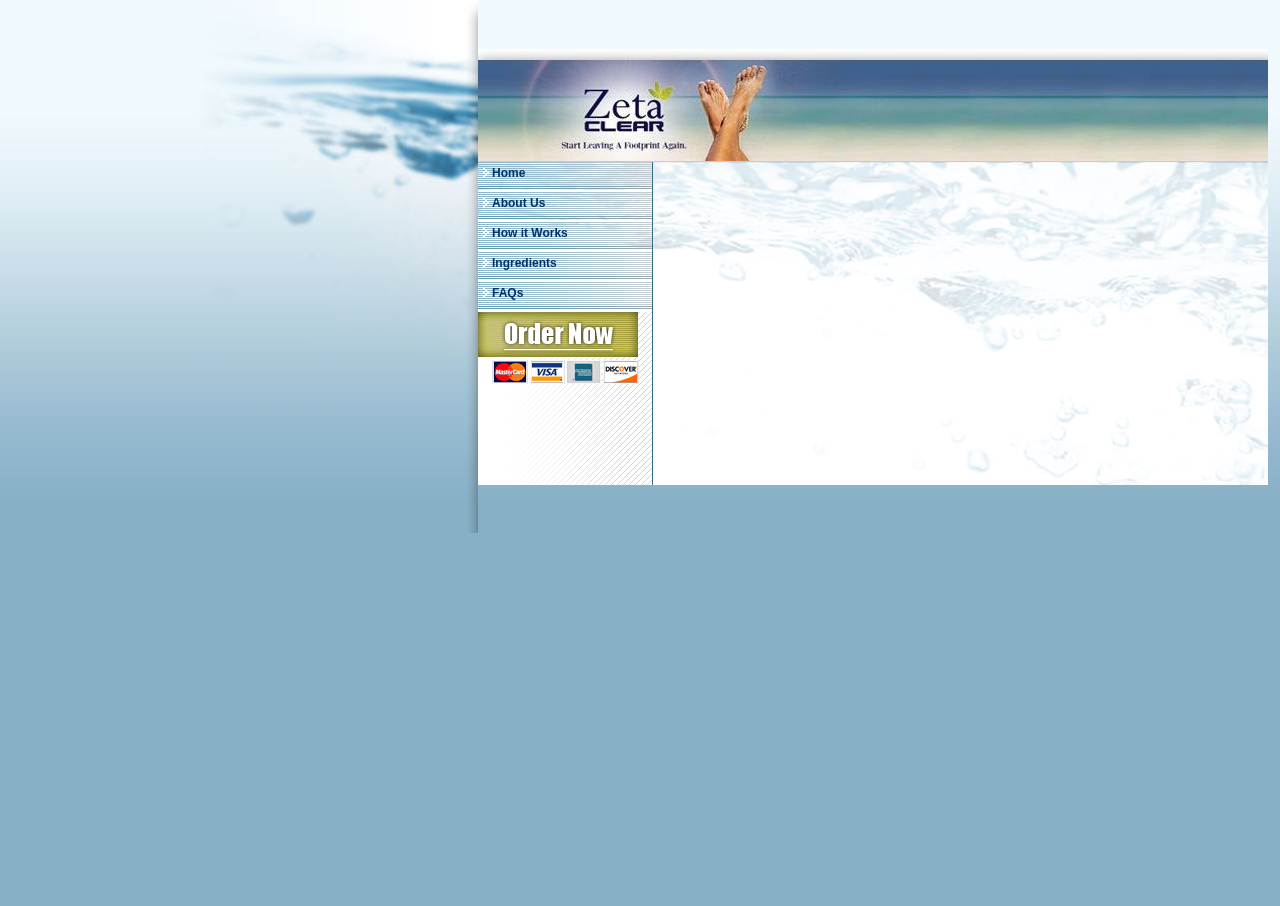Examine the screenshot and answer the question in as much detail as possible: What is the position of the image relative to the menu items?

I analyzed the bounding box coordinates of the image and the menu items and found that the image is positioned above the menu items.